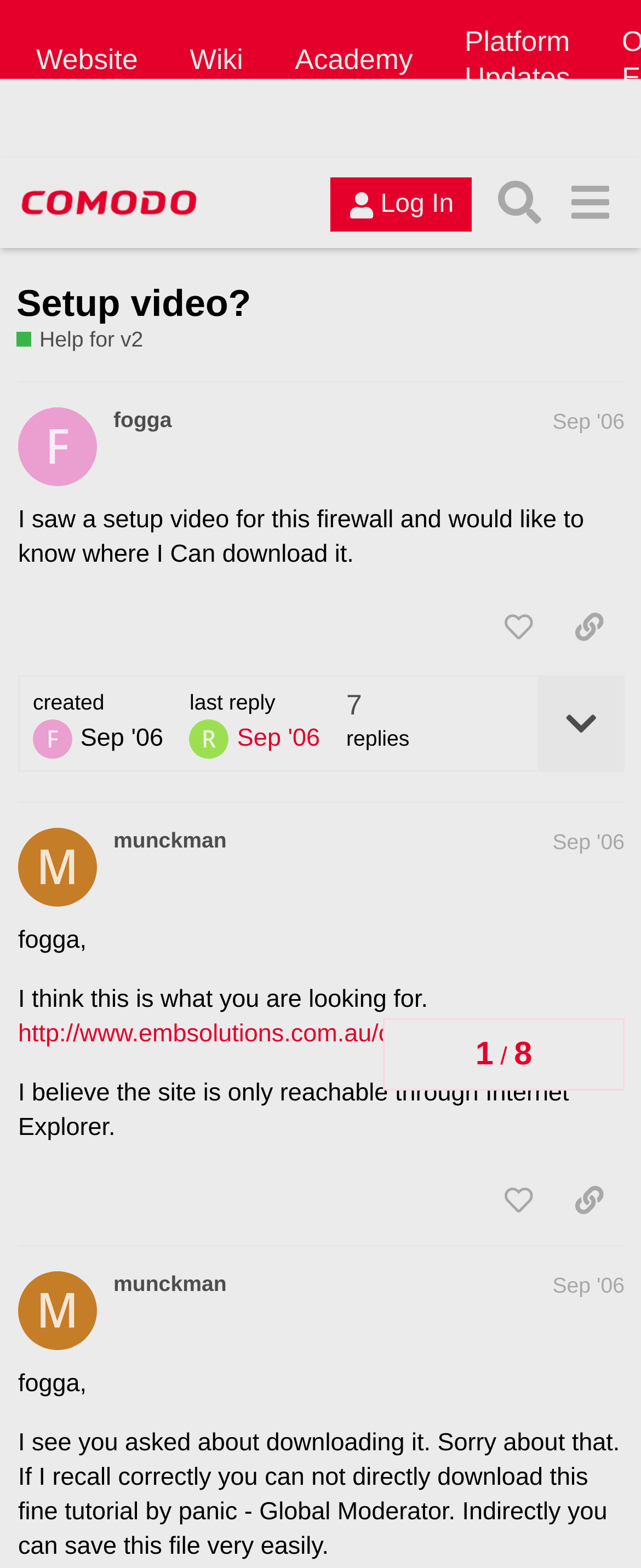Identify the bounding box coordinates of the section that should be clicked to achieve the task described: "Go to the 'Comodo Forum' page".

[0.026, 0.11, 0.314, 0.148]